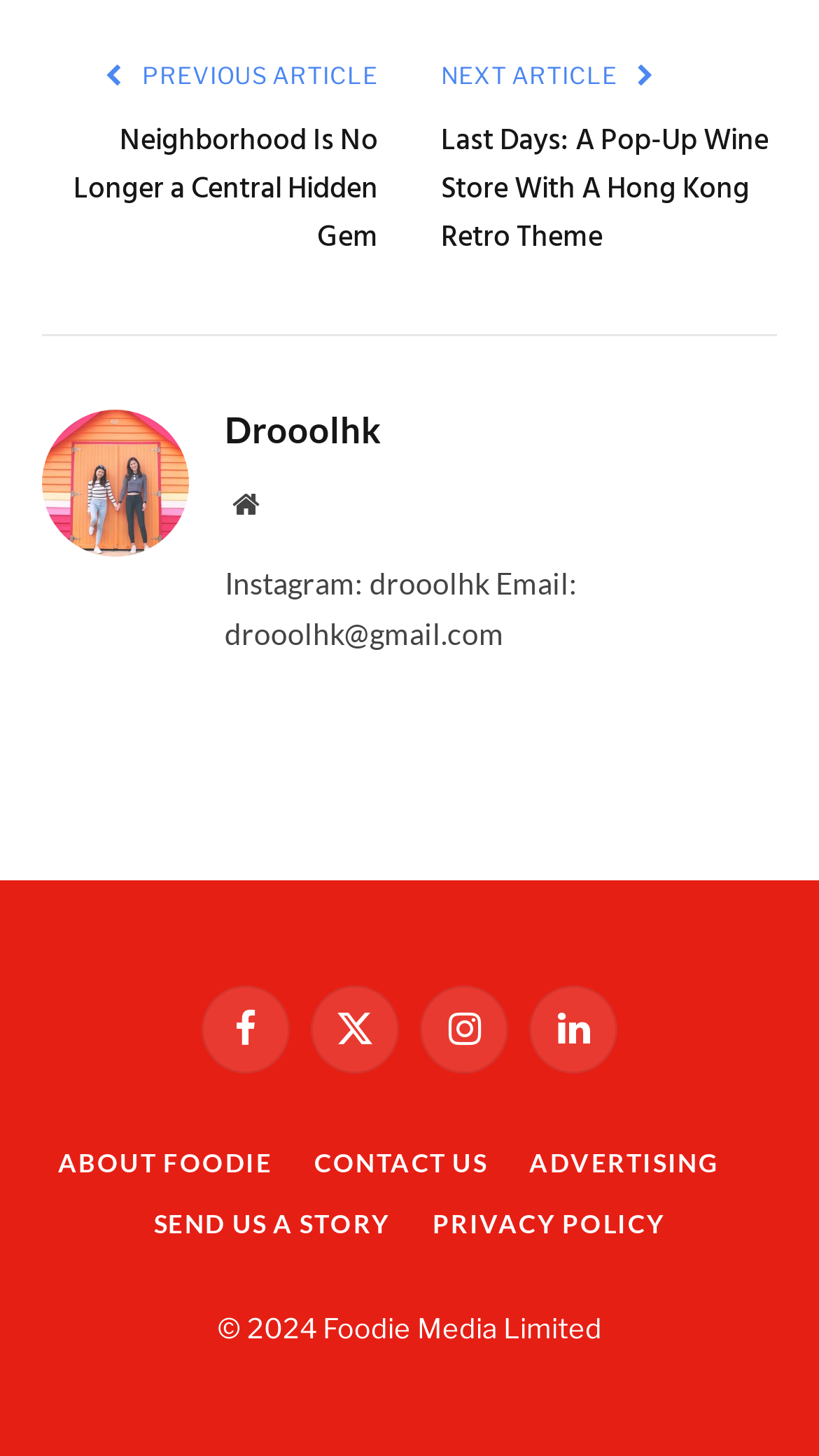From the element description name="i9", predict the bounding box coordinates of the UI element. The coordinates must be specified in the format (top-left x, top-left y, bottom-right x, bottom-right y) and should be within the 0 to 1 range.

None